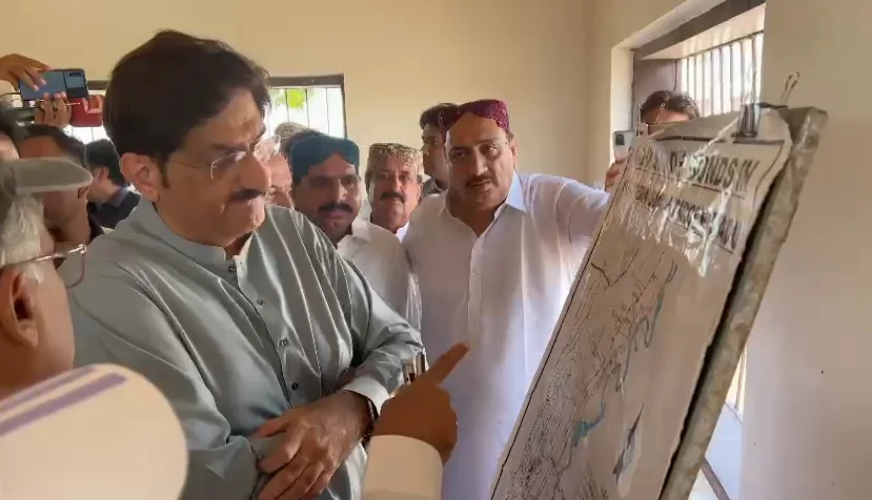What is the likely topic of discussion?
Using the image, respond with a single word or phrase.

Regional planning or infrastructure projects